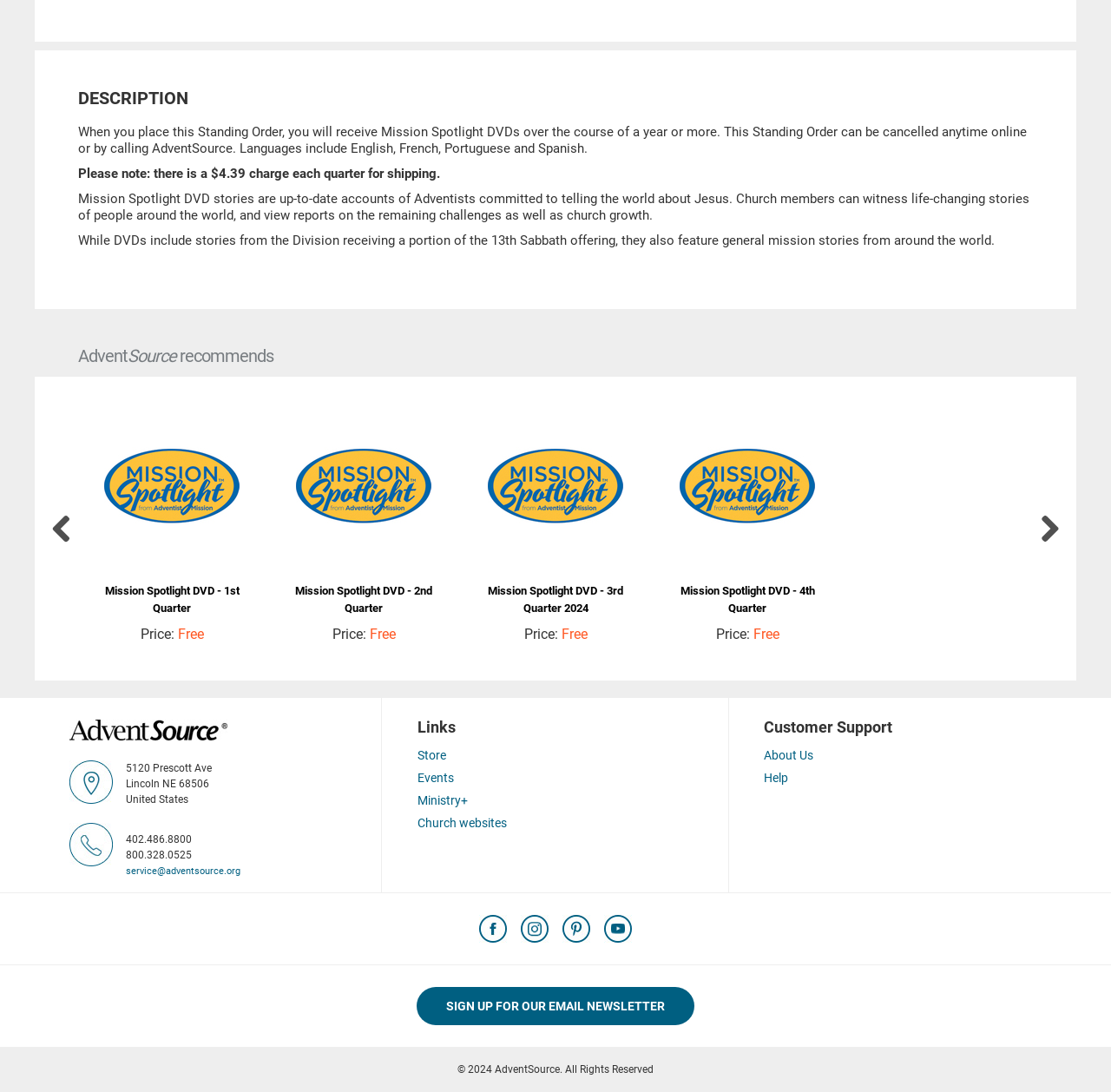Determine the bounding box coordinates for the UI element matching this description: "Previous".

[0.047, 0.472, 0.064, 0.497]